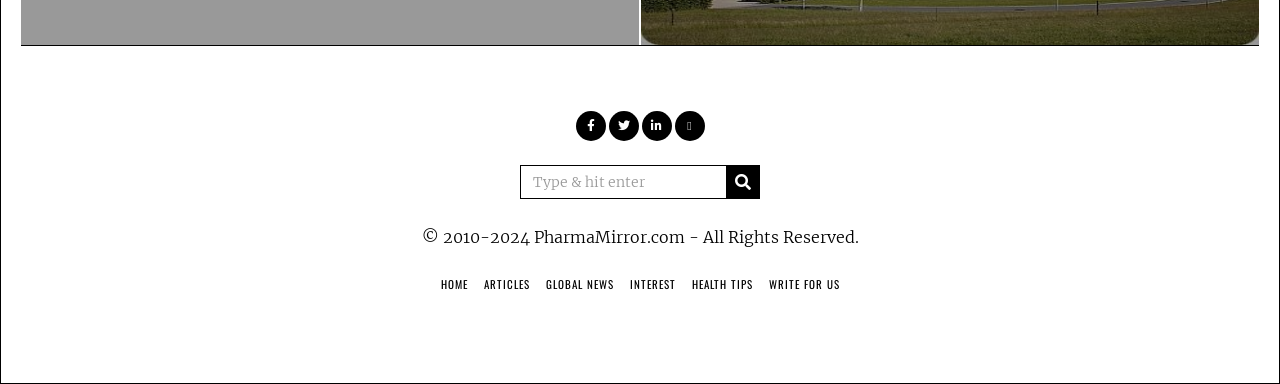Locate the bounding box of the user interface element based on this description: "name="s" placeholder="Type & hit enter"".

[0.406, 0.431, 0.594, 0.519]